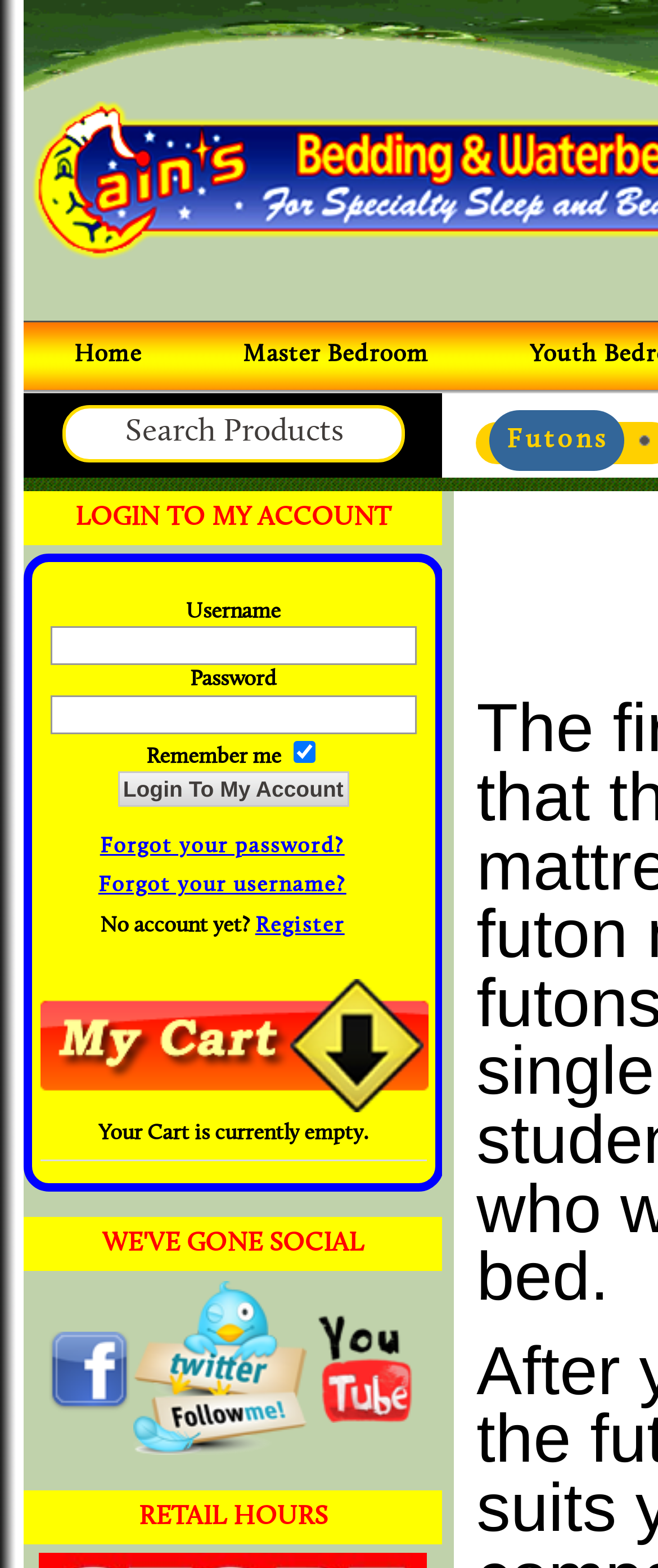Based on the image, please elaborate on the answer to the following question:
How many social media links are there?

I looked for the social media links by searching for the 'LayoutTableCell' elements, which contain the links. I found three such elements, each containing a link to Facebook, Twitter, and YouTube, respectively. Therefore, there are three social media links.